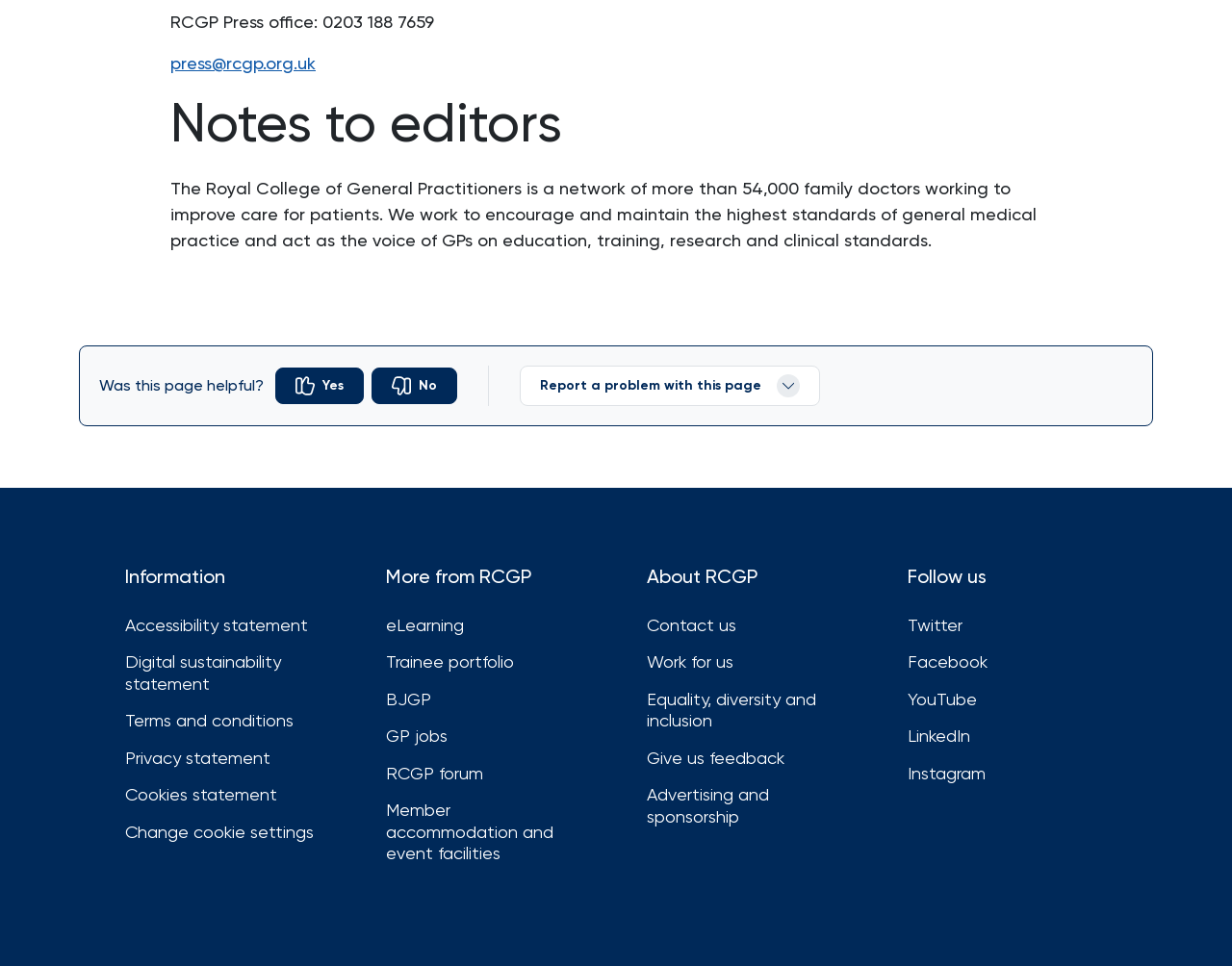Please identify the bounding box coordinates of the clickable area that will fulfill the following instruction: "Follow RCGP on Twitter". The coordinates should be in the format of four float numbers between 0 and 1, i.e., [left, top, right, bottom].

[0.737, 0.636, 0.802, 0.658]